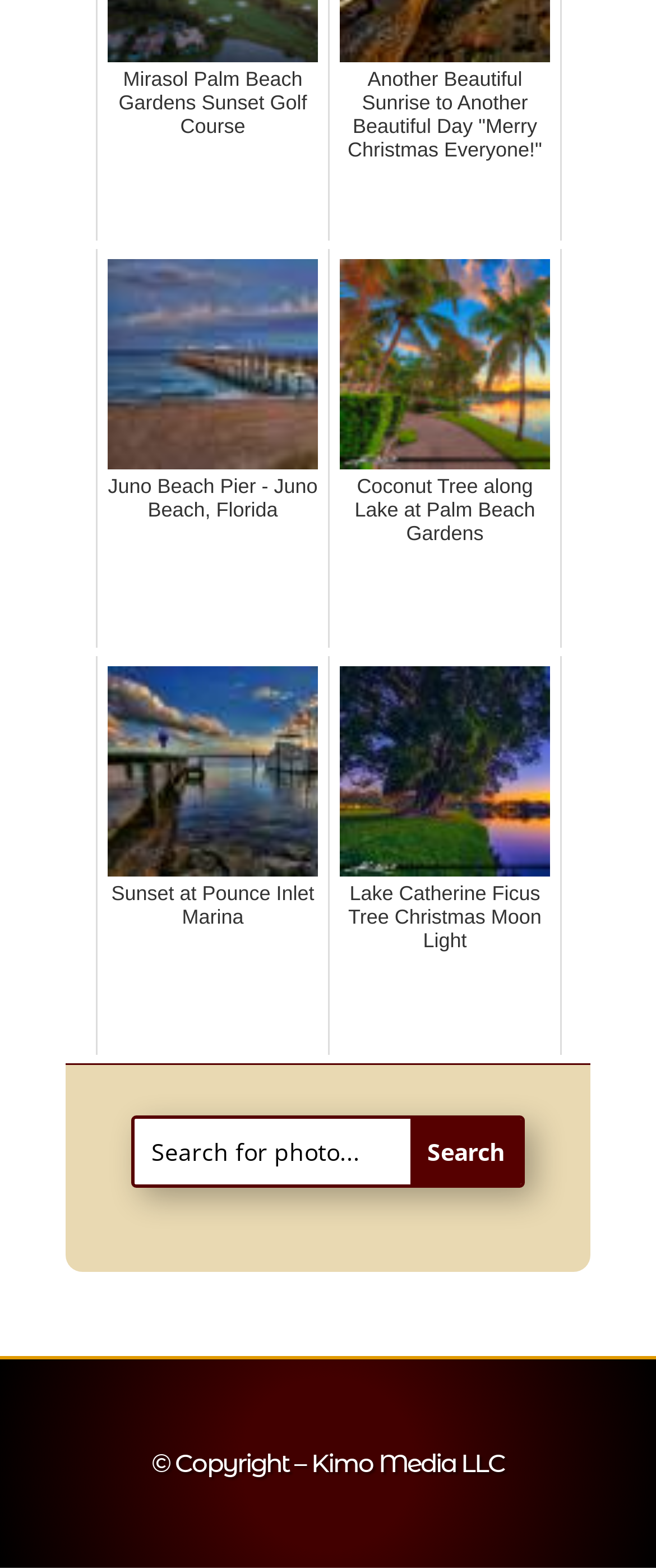Using the element description Sunset at Pounce Inlet Marina, predict the bounding box coordinates for the UI element. Provide the coordinates in (top-left x, top-left y, bottom-right x, bottom-right y) format with values ranging from 0 to 1.

[0.146, 0.418, 0.503, 0.673]